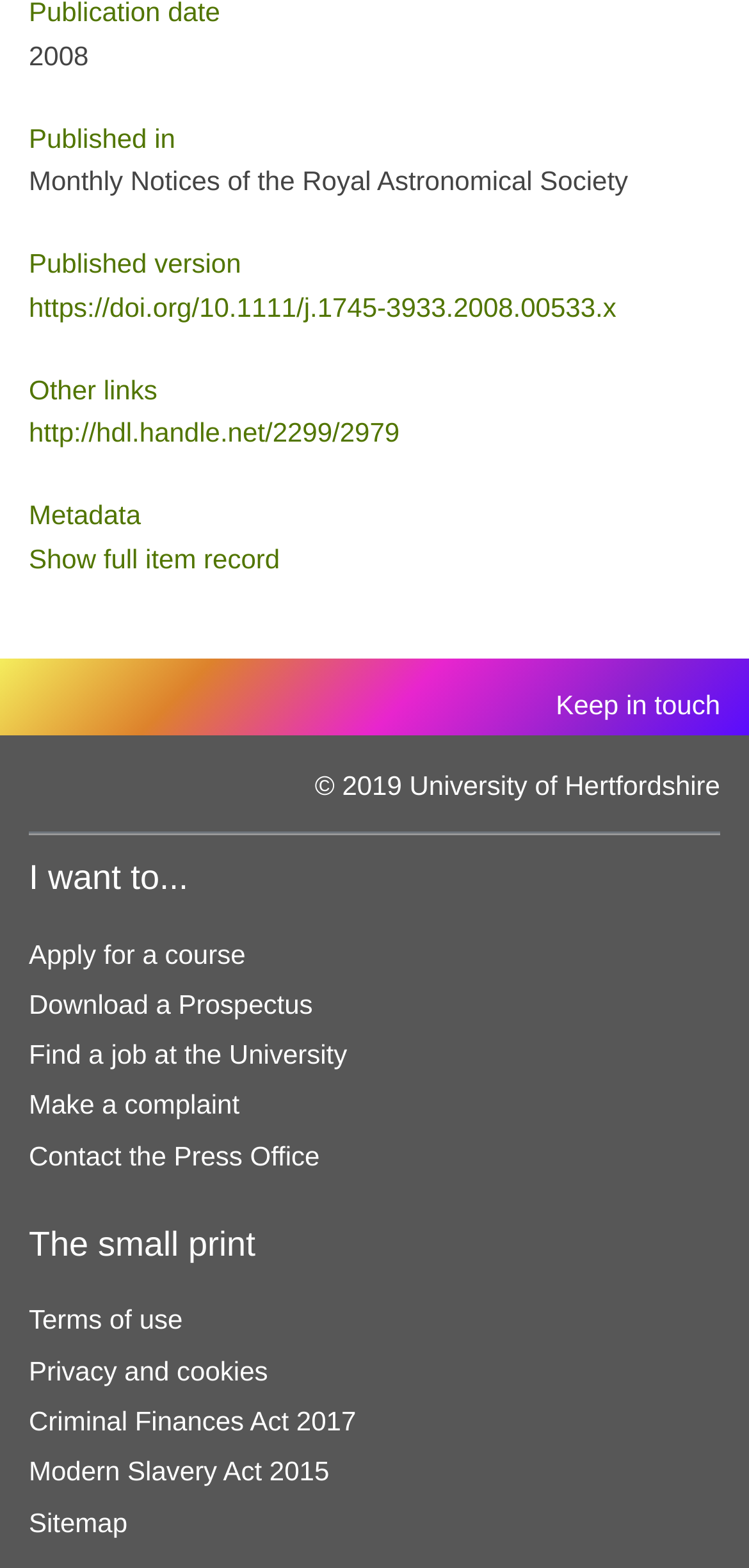Give a one-word or phrase response to the following question: What is the last link under the 'The small print' heading?

Sitemap